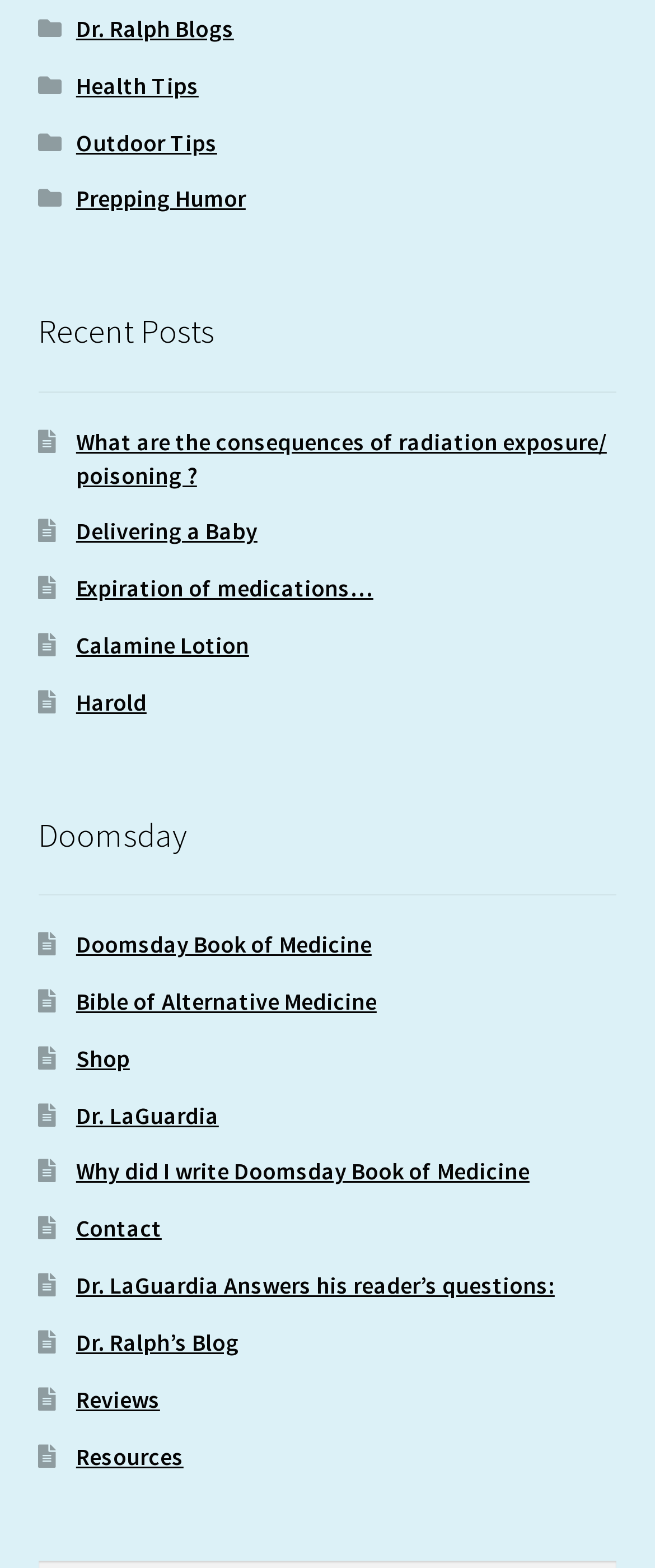What is the name of the doctor who wrote the Doomsday Book of Medicine?
Using the information from the image, answer the question thoroughly.

I found the answer by looking at the links on the webpage, specifically the one that says 'Doomsday Book of Medicine' and another link that says 'Dr. LaGuardia'. I inferred that Dr. LaGuardia is the author of the book.